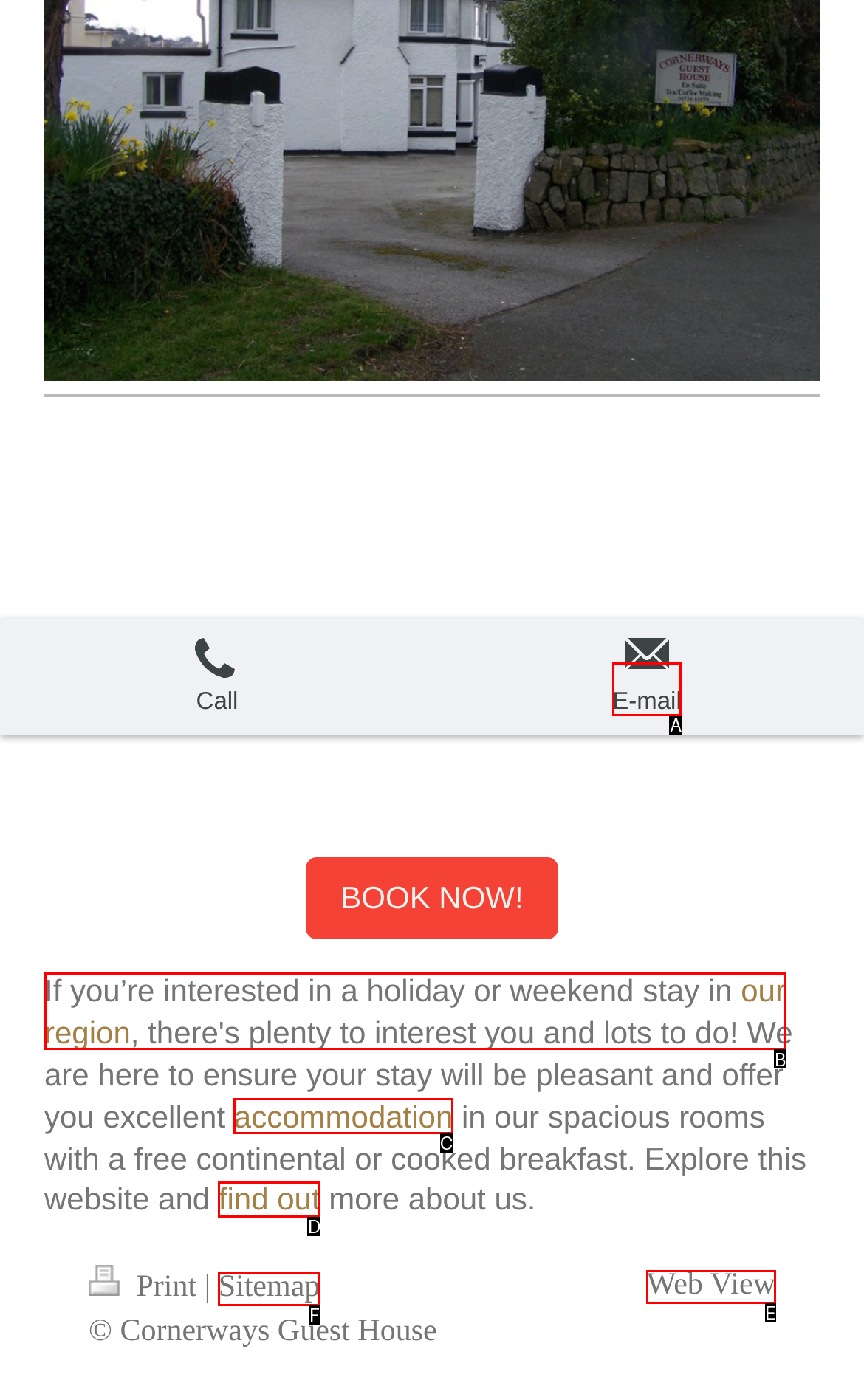Select the letter that aligns with the description: find out. Answer with the letter of the selected option directly.

D